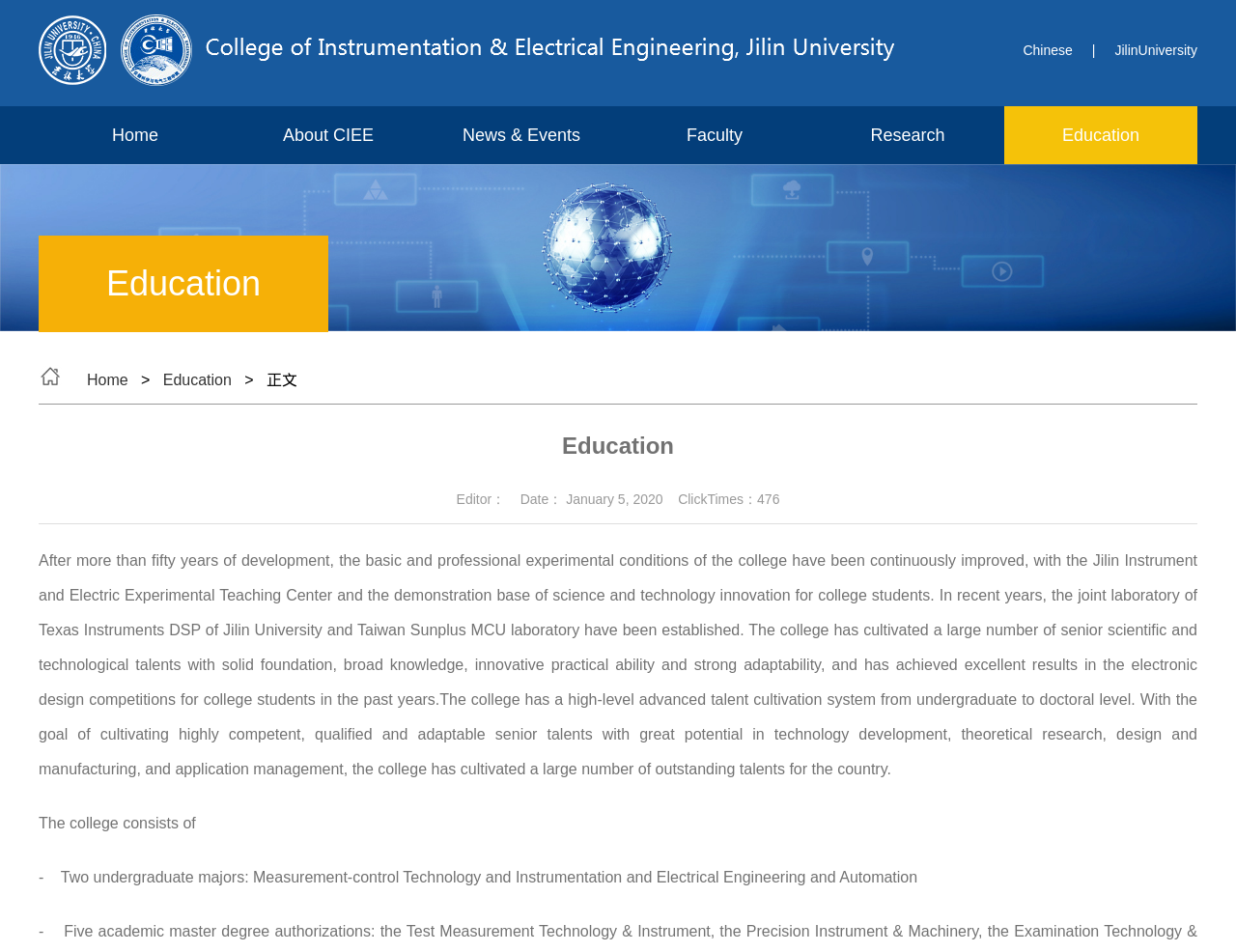Determine the bounding box coordinates for the clickable element required to fulfill the instruction: "Click on News & Events". Provide the coordinates as four float numbers between 0 and 1, i.e., [left, top, right, bottom].

[0.344, 0.112, 0.5, 0.172]